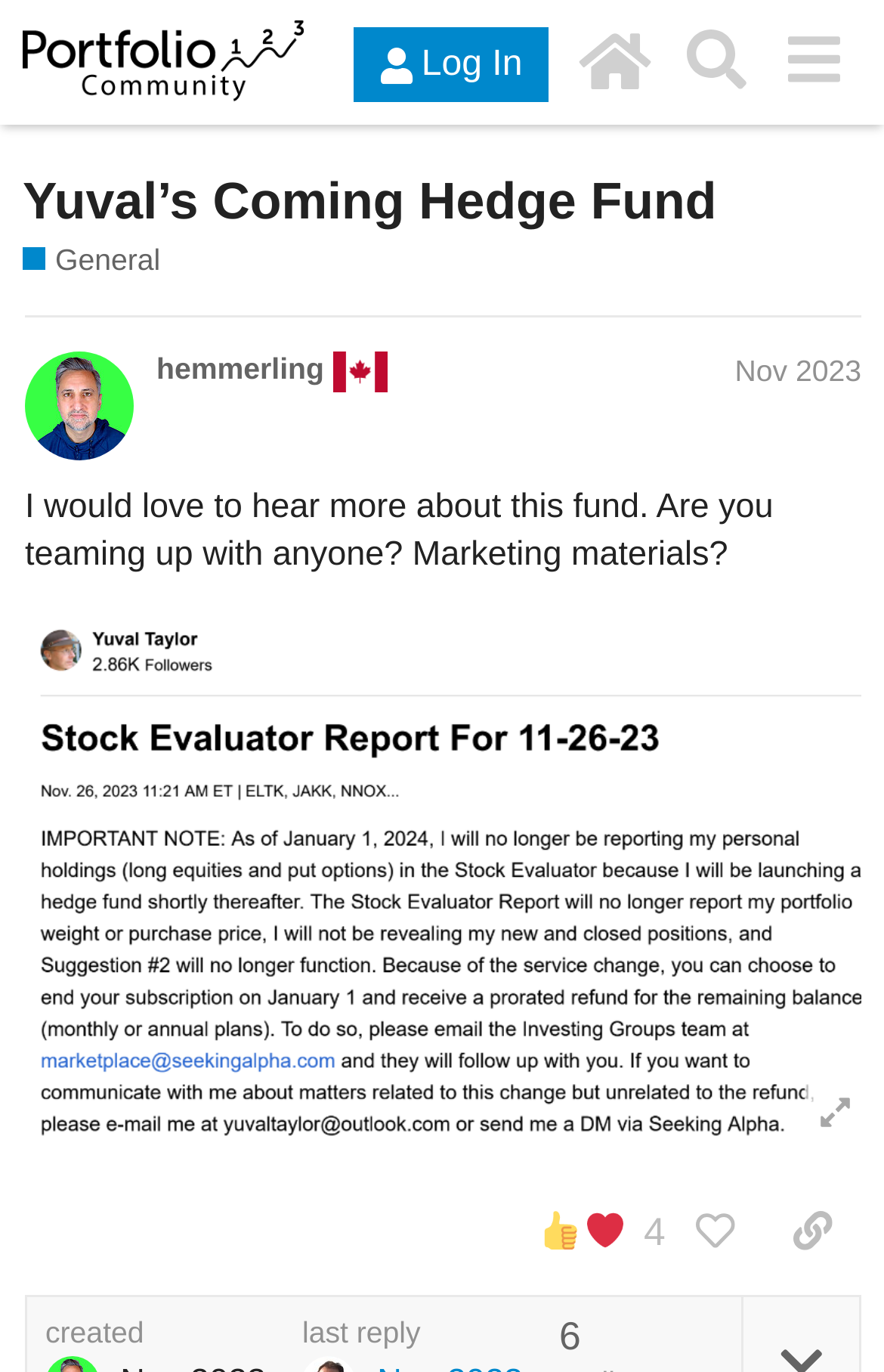Pinpoint the bounding box coordinates of the clickable area needed to execute the instruction: "Copy a link to this post". The coordinates should be specified as four float numbers between 0 and 1, i.e., [left, top, right, bottom].

[0.864, 0.866, 0.974, 0.928]